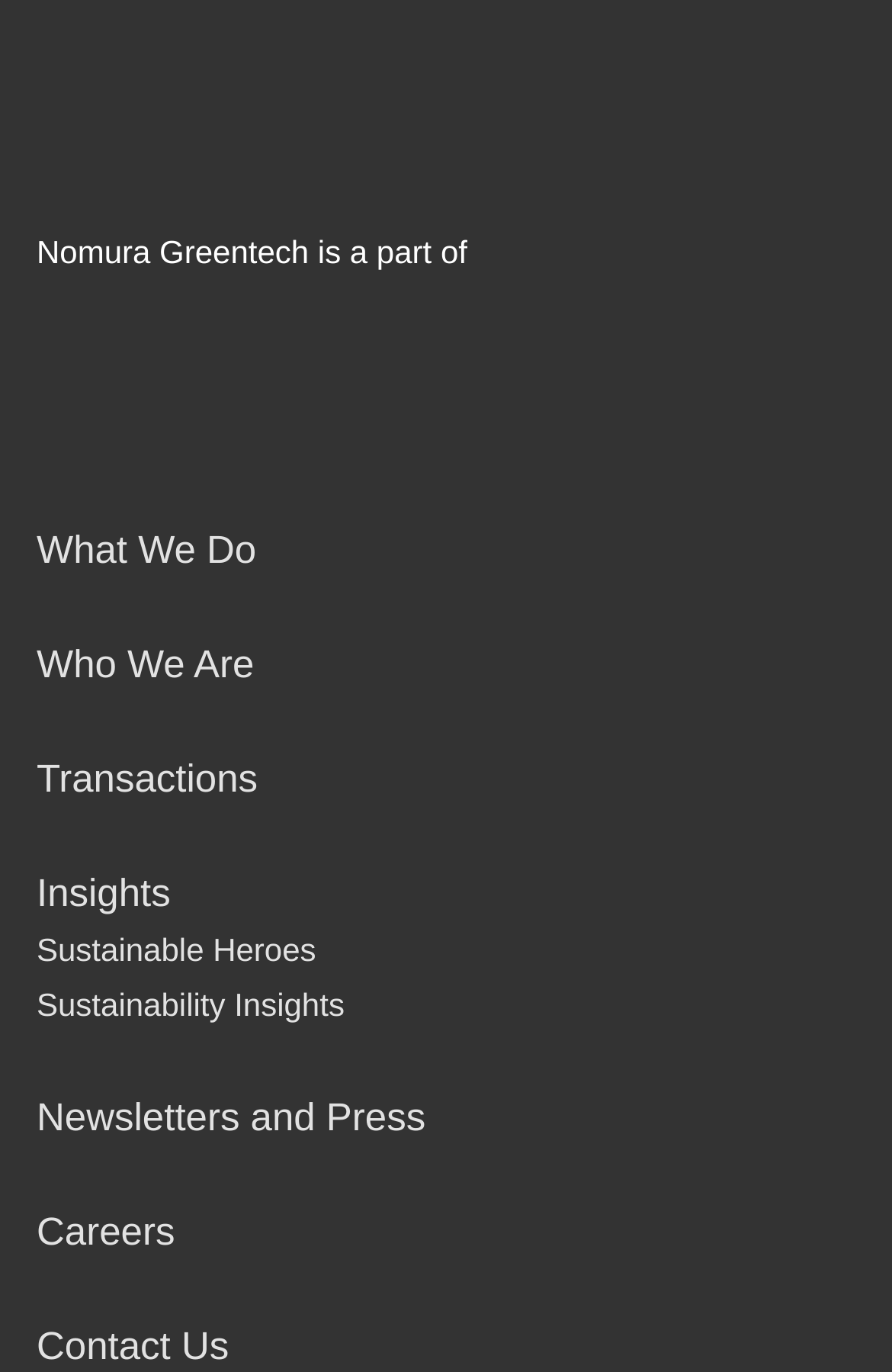What is the second navigation link?
Give a detailed response to the question by analyzing the screenshot.

The second navigation link is 'Who We Are' which is located below the 'What We Do' link in the navigation menu.